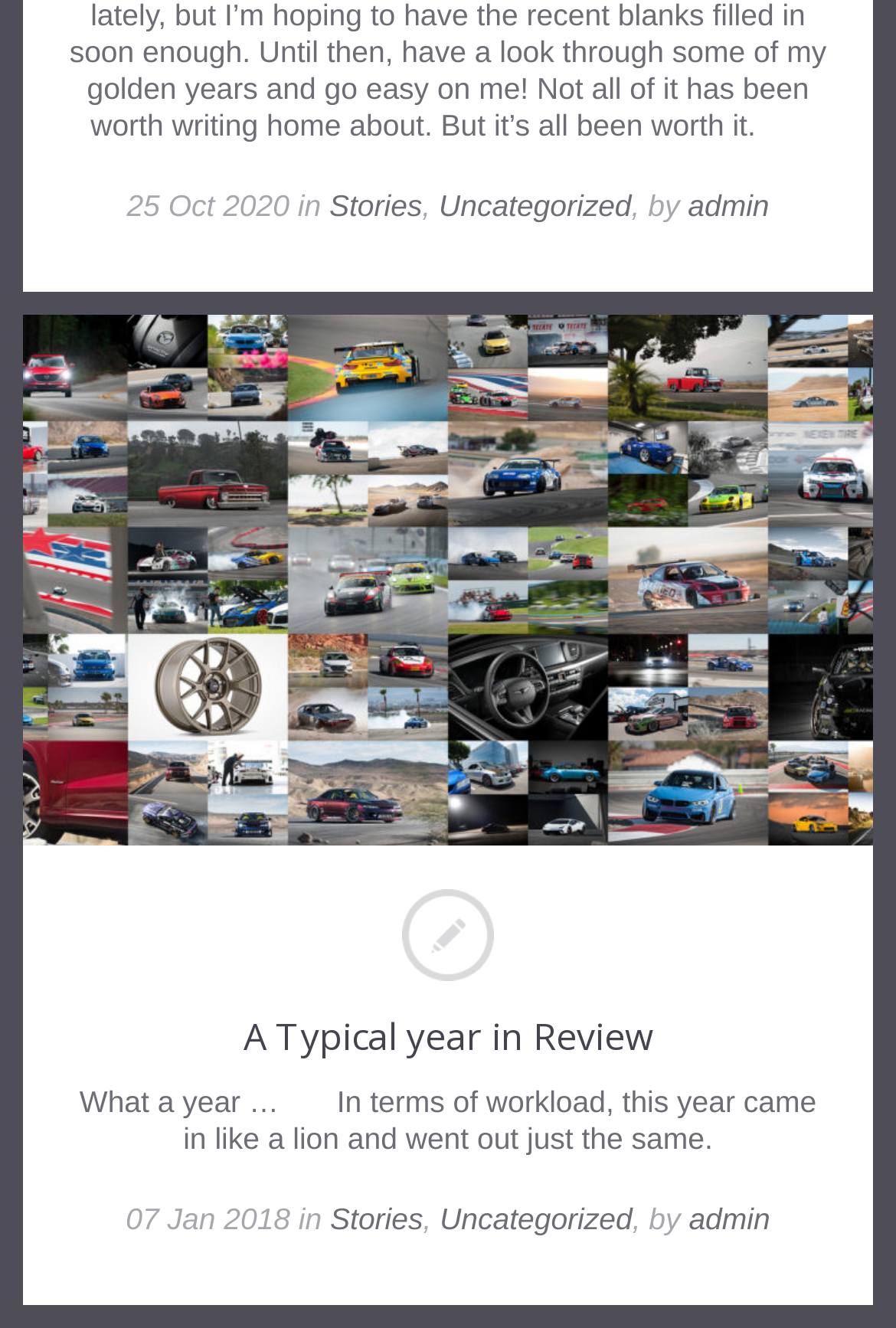Provide a one-word or short-phrase response to the question:
What is the date of the second article?

07 Jan 2018